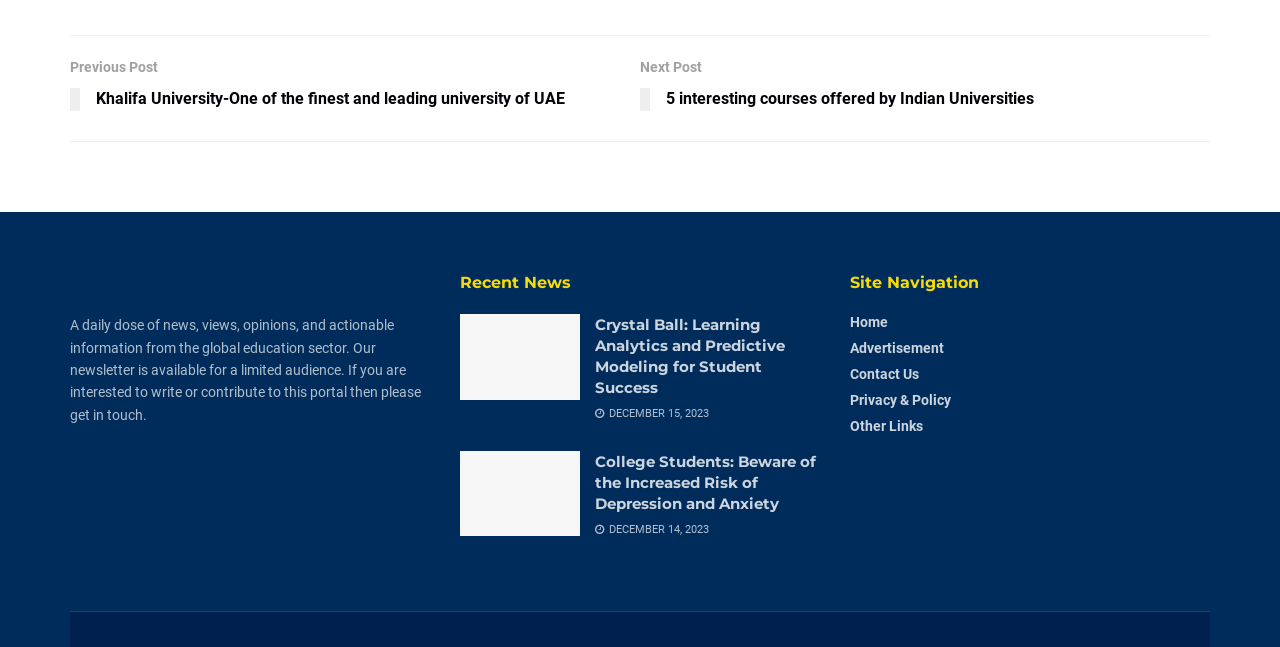What is the name of the university mentioned in the previous post? Based on the image, give a response in one word or a short phrase.

Khalifa University